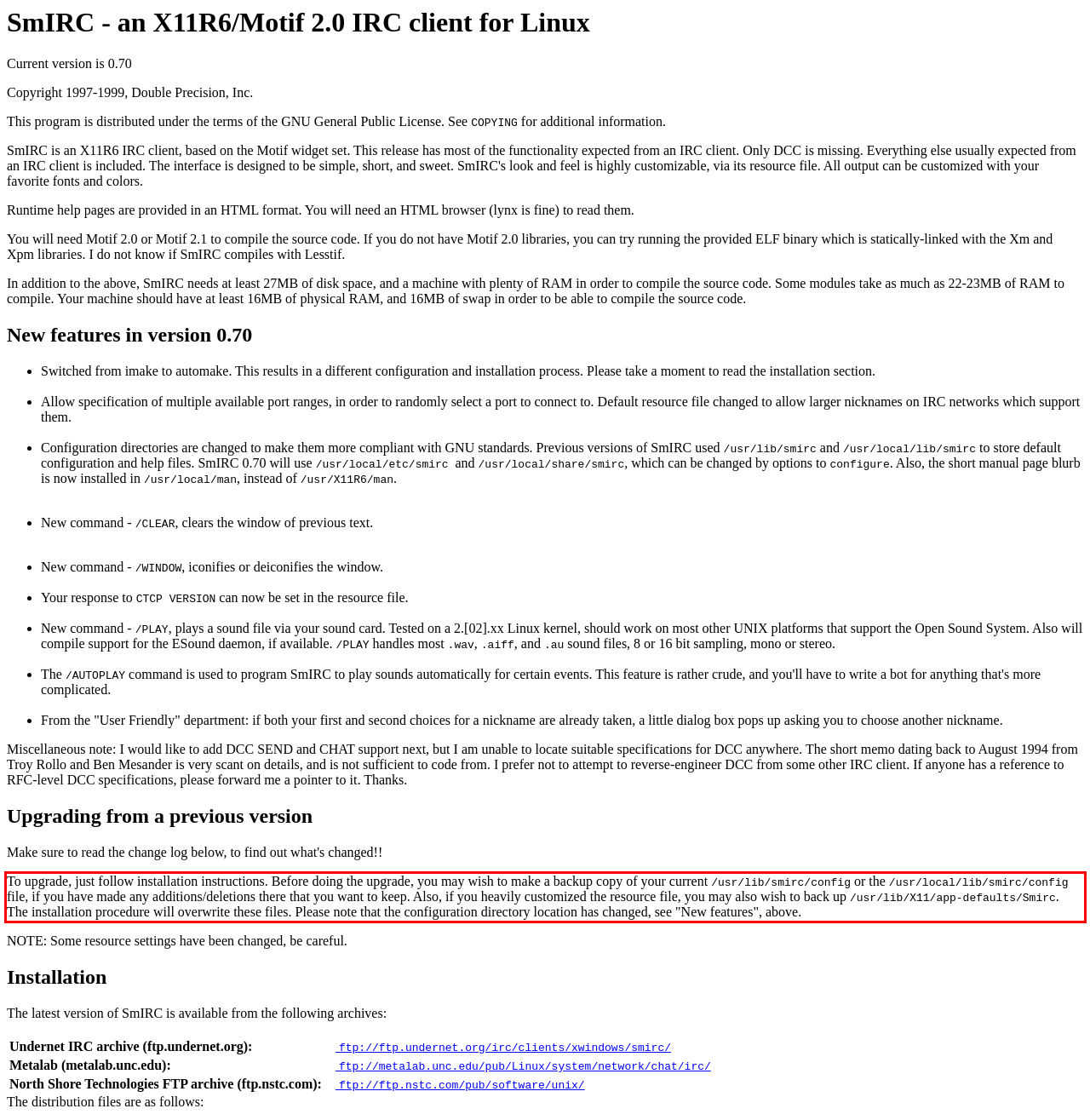Given a screenshot of a webpage containing a red bounding box, perform OCR on the text within this red bounding box and provide the text content.

To upgrade, just follow installation instructions. Before doing the upgrade, you may wish to make a backup copy of your current /usr/lib/smirc/config or the /usr/local/lib/smirc/config file, if you have made any additions/deletions there that you want to keep. Also, if you heavily customized the resource file, you may also wish to back up /usr/lib/X11/app-defaults/Smirc. The installation procedure will overwrite these files. Please note that the configuration directory location has changed, see "New features", above.